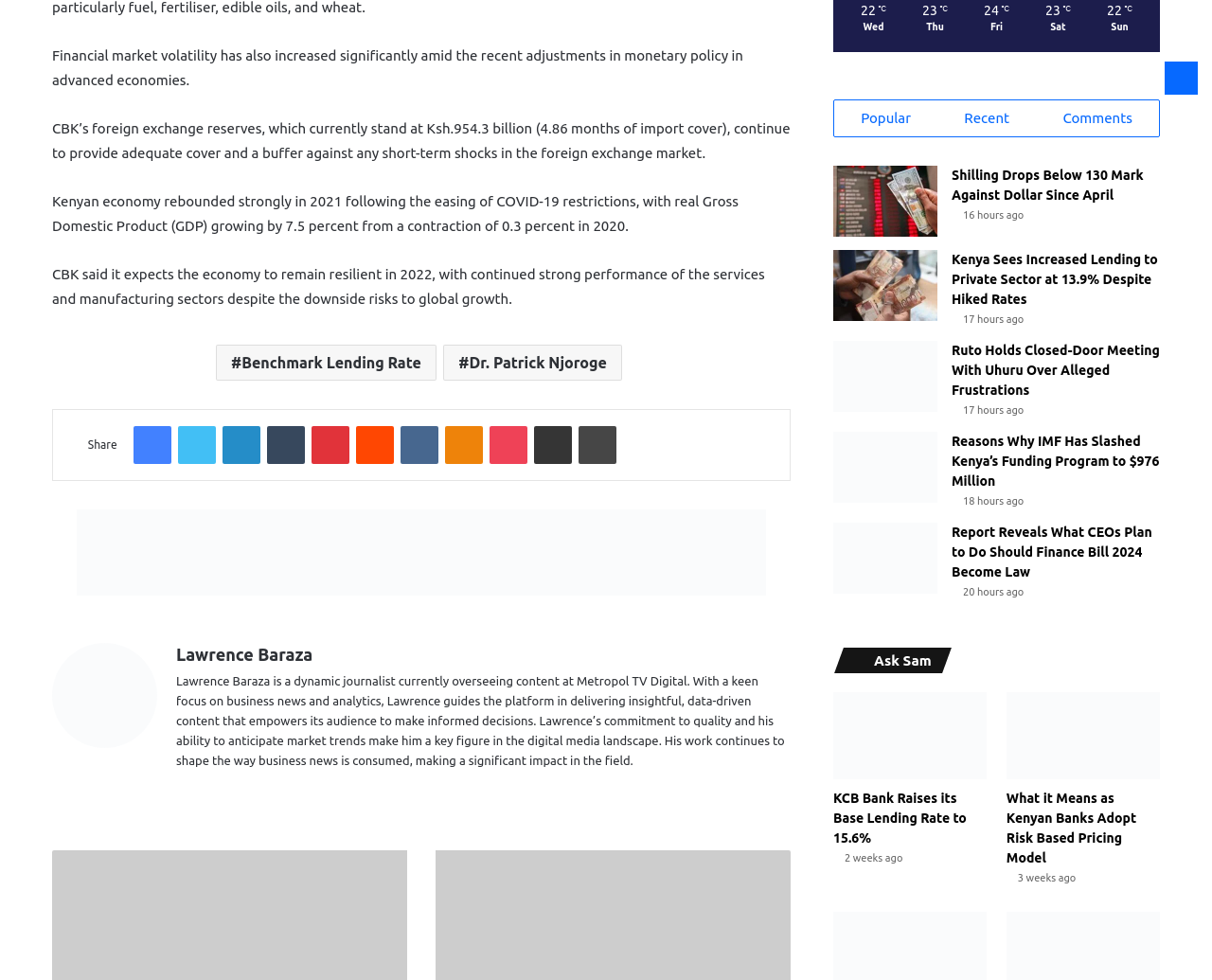What is the growth rate of Kenya's real Gross Domestic Product (GDP) in 2021?
Use the image to give a comprehensive and detailed response to the question.

According to the text, 'Kenyan economy rebounded strongly in 2021 following the easing of COVID-19 restrictions, with real Gross Domestic Product (GDP) growing by 7.5 percent from a contraction of 0.3 percent in 2020.'